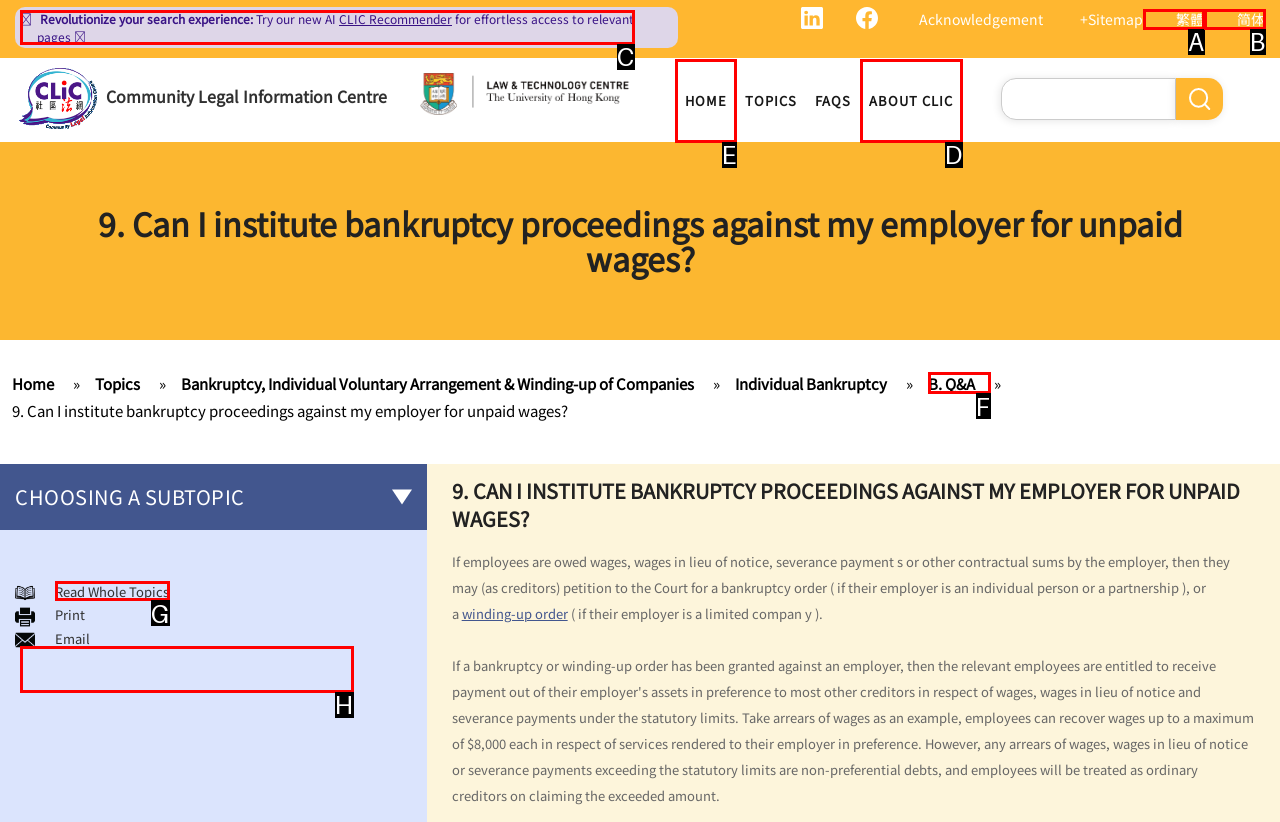For the given instruction: Call Napier, determine which boxed UI element should be clicked. Answer with the letter of the corresponding option directly.

None